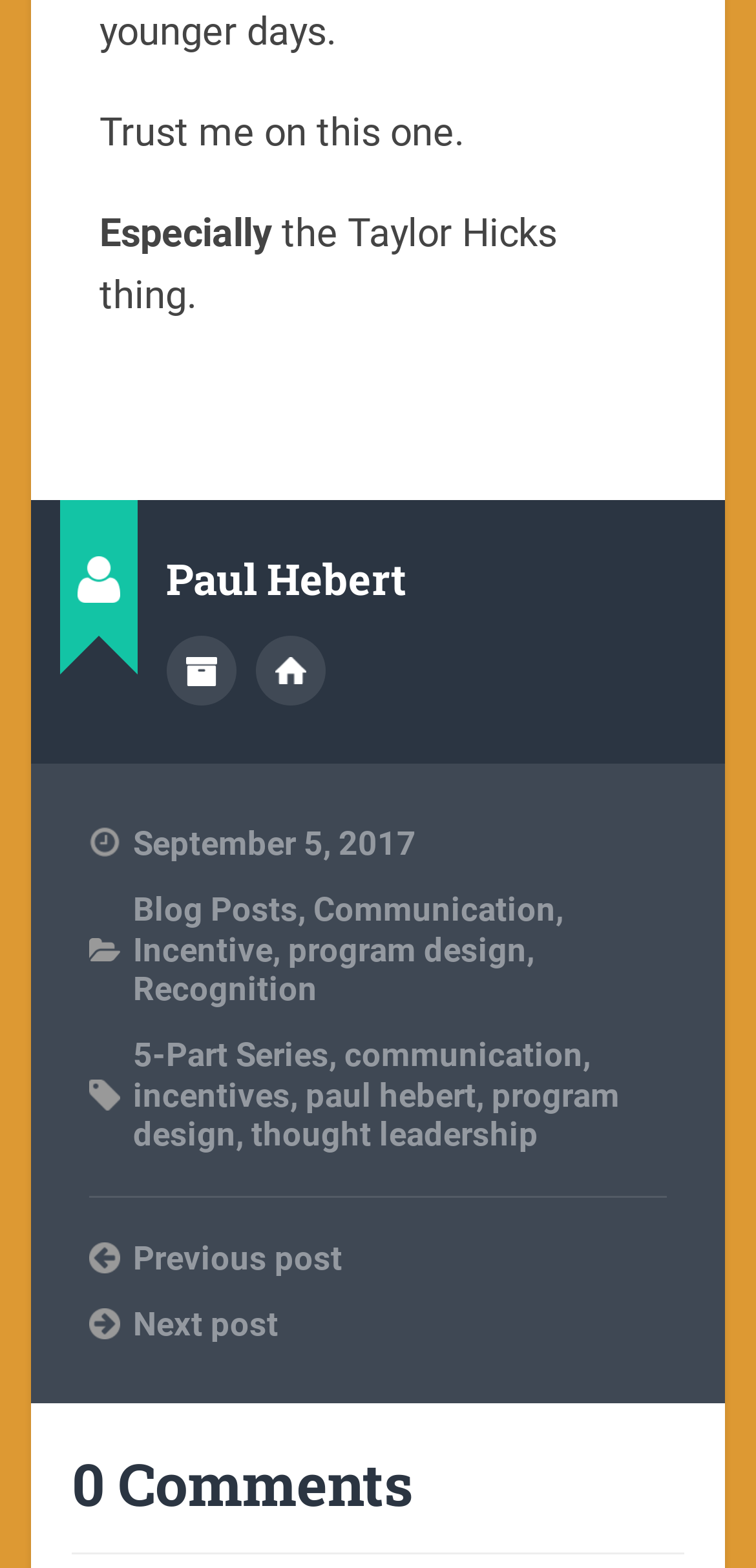Find the bounding box of the UI element described as follows: "Communication".

[0.414, 0.568, 0.735, 0.592]